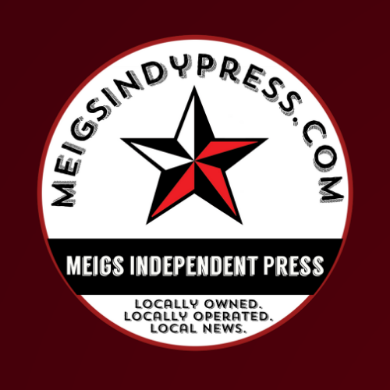What is written in the rectangular band below the star?
Use the image to answer the question with a single word or phrase.

MEIGS INDEPENDENT PRESS